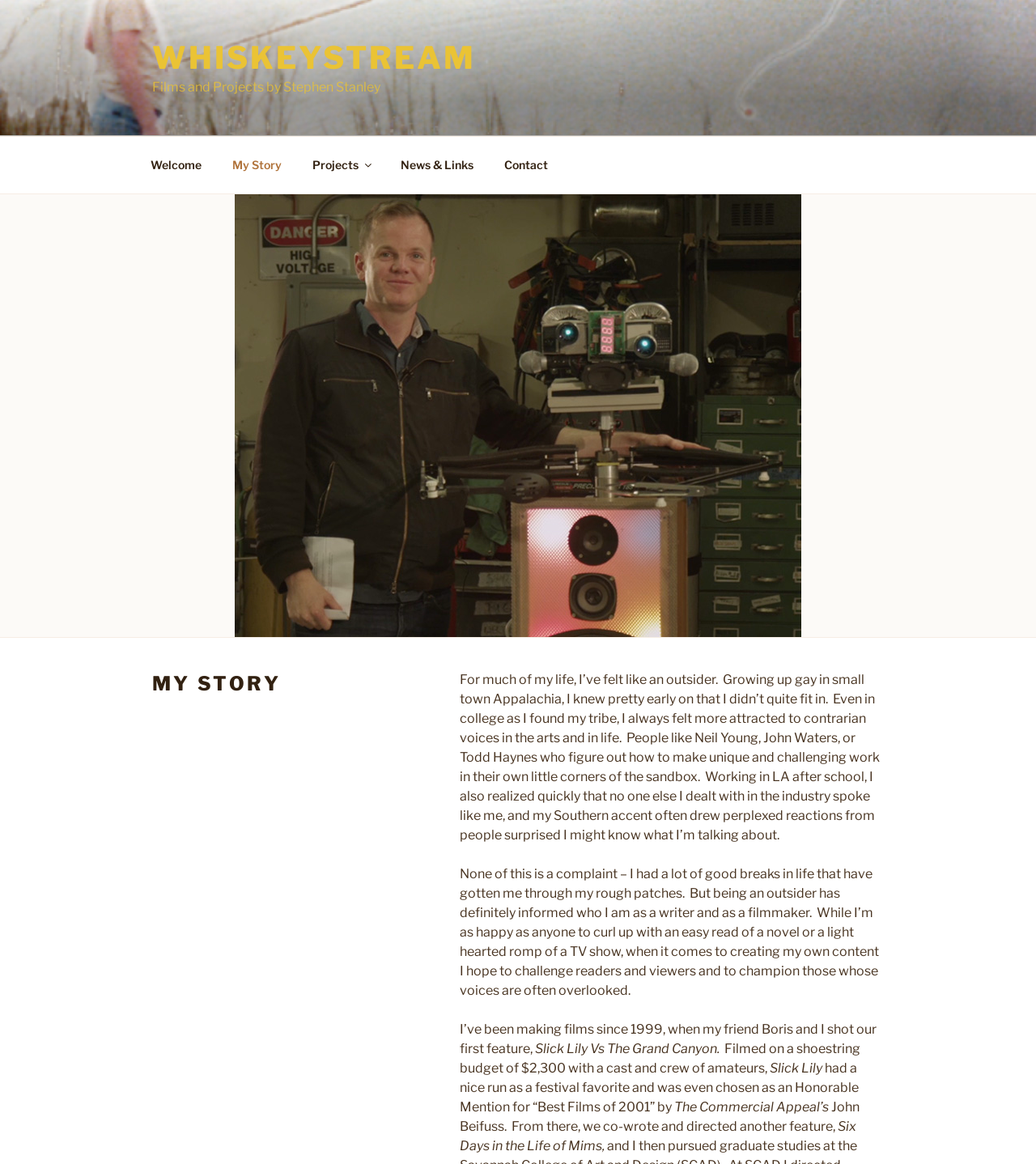How much was the budget for the first film?
Look at the screenshot and respond with a single word or phrase.

$2,300